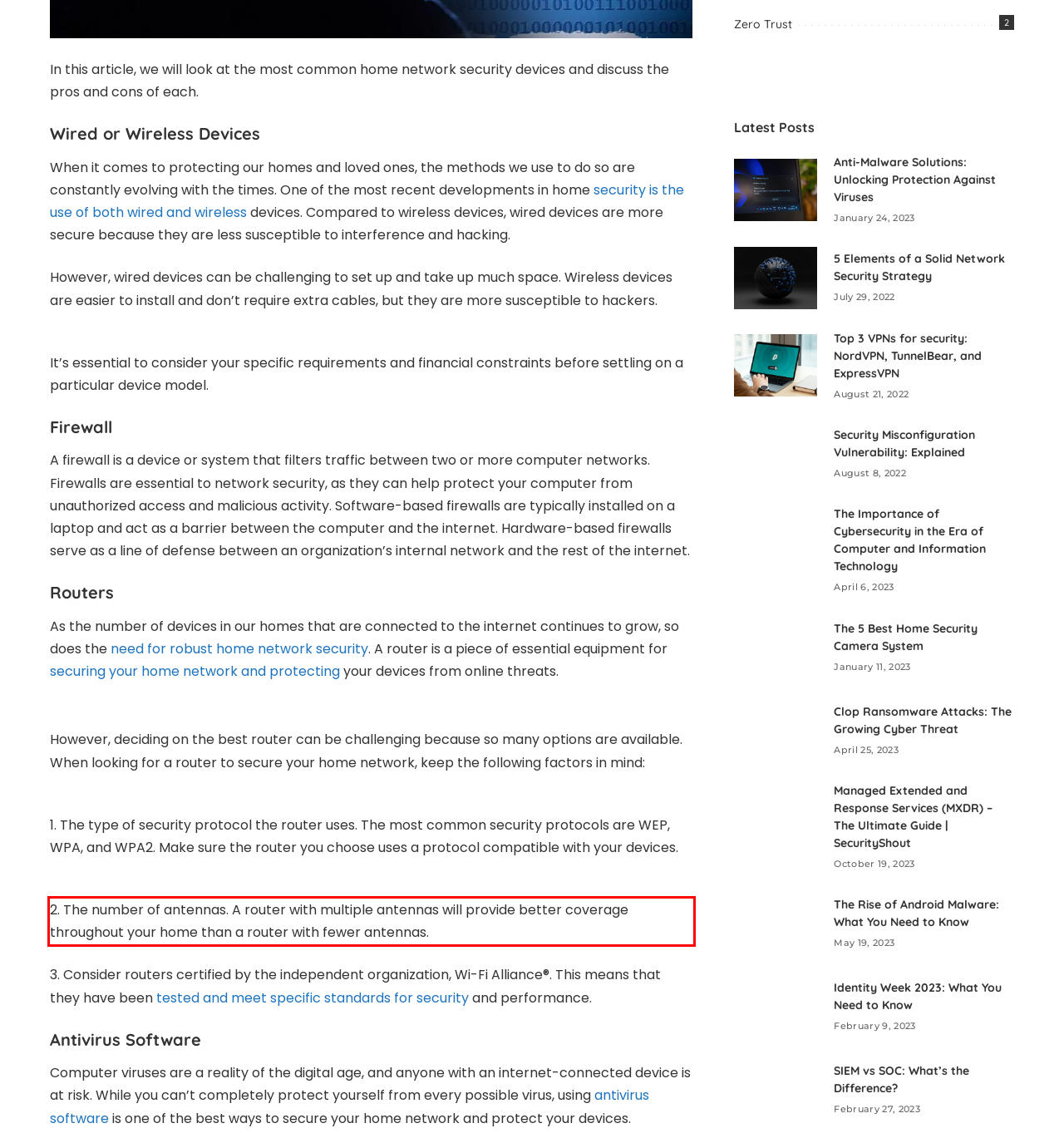Please perform OCR on the UI element surrounded by the red bounding box in the given webpage screenshot and extract its text content.

2. The number of antennas. A router with multiple antennas will provide better coverage throughout your home than a router with fewer antennas.